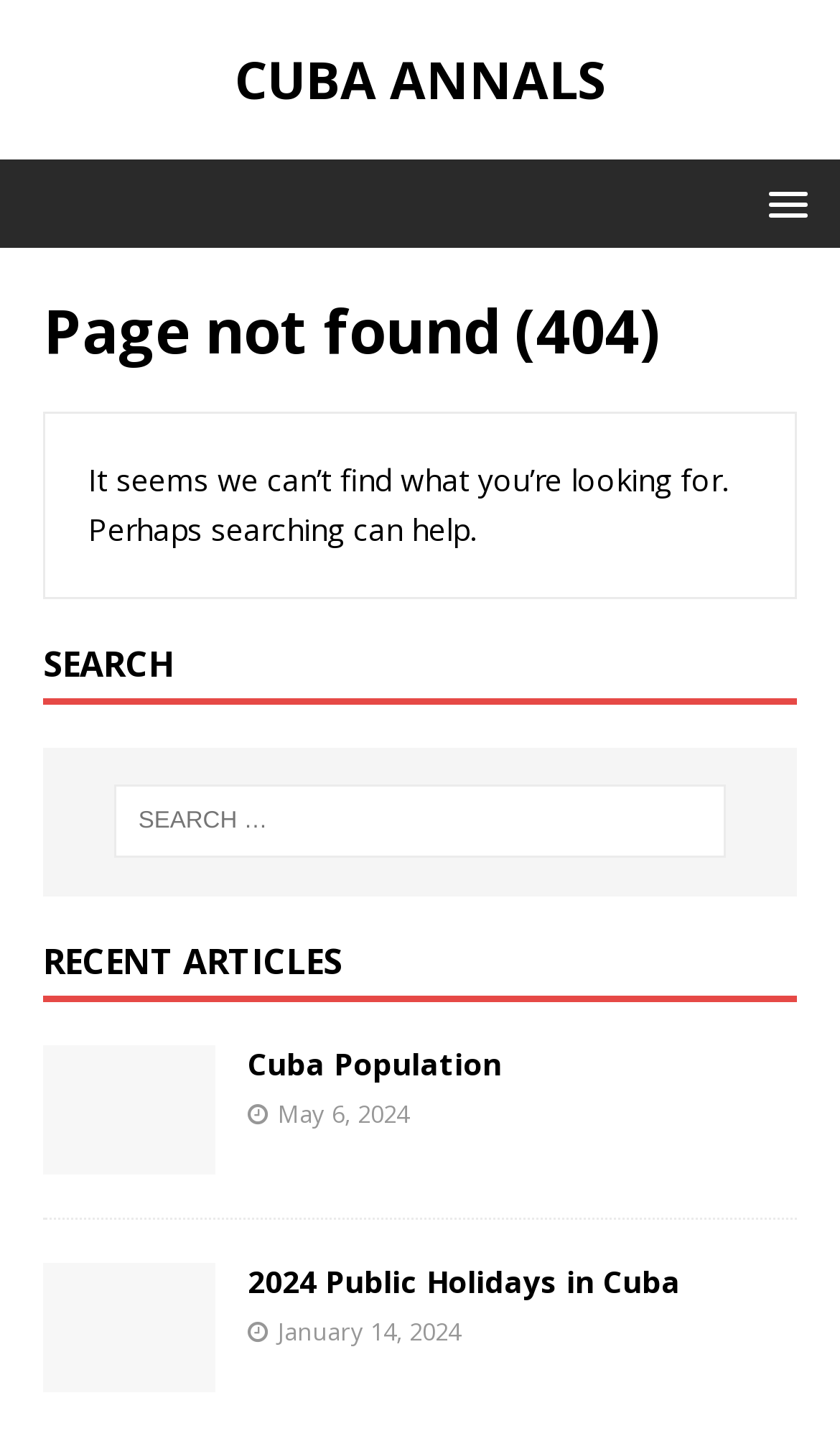Explain the webpage in detail, including its primary components.

The webpage is titled "Page not found – Cuba Annals" and appears to be an error page. At the top, there is a prominent link and heading "CUBA ANNALS" that spans almost the entire width of the page. Below this, there is a header section with a heading "Page not found (404)" and a link with a popup menu.

The main content of the page is divided into sections. The first section has a static text "It seems we can’t find what you’re looking for. Perhaps searching can help." Below this, there is a search section with a heading "SEARCH" and a search box labeled "Search for:". 

Further down, there is a section titled "RECENT ARTICLES" with two article previews. Each preview consists of a figure with a "No Image" image, a link to the article, and a static text showing the article's publication date. The first article is titled "Cuba Population" and was published on May 6, 2024, while the second article is titled "2024 Public Holidays in Cuba" and was published on January 14, 2024.